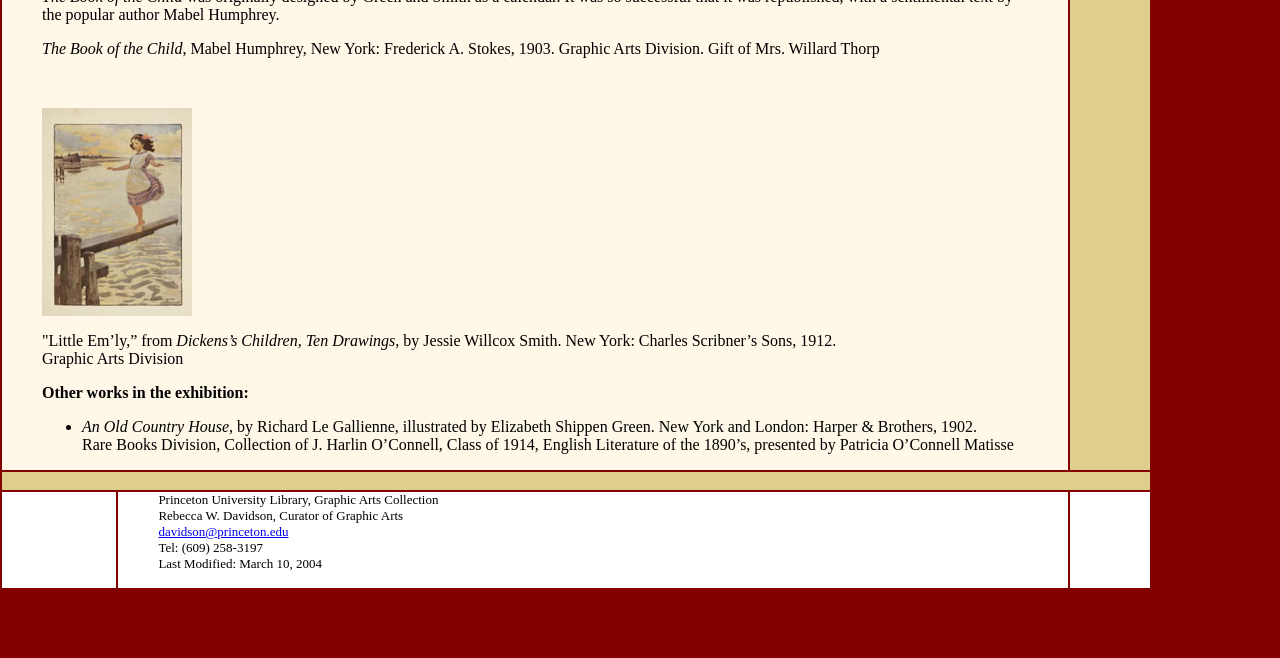Identify the bounding box for the described UI element. Provide the coordinates in (top-left x, top-left y, bottom-right x, bottom-right y) format with values ranging from 0 to 1: davidson@princeton.edu

[0.124, 0.796, 0.225, 0.819]